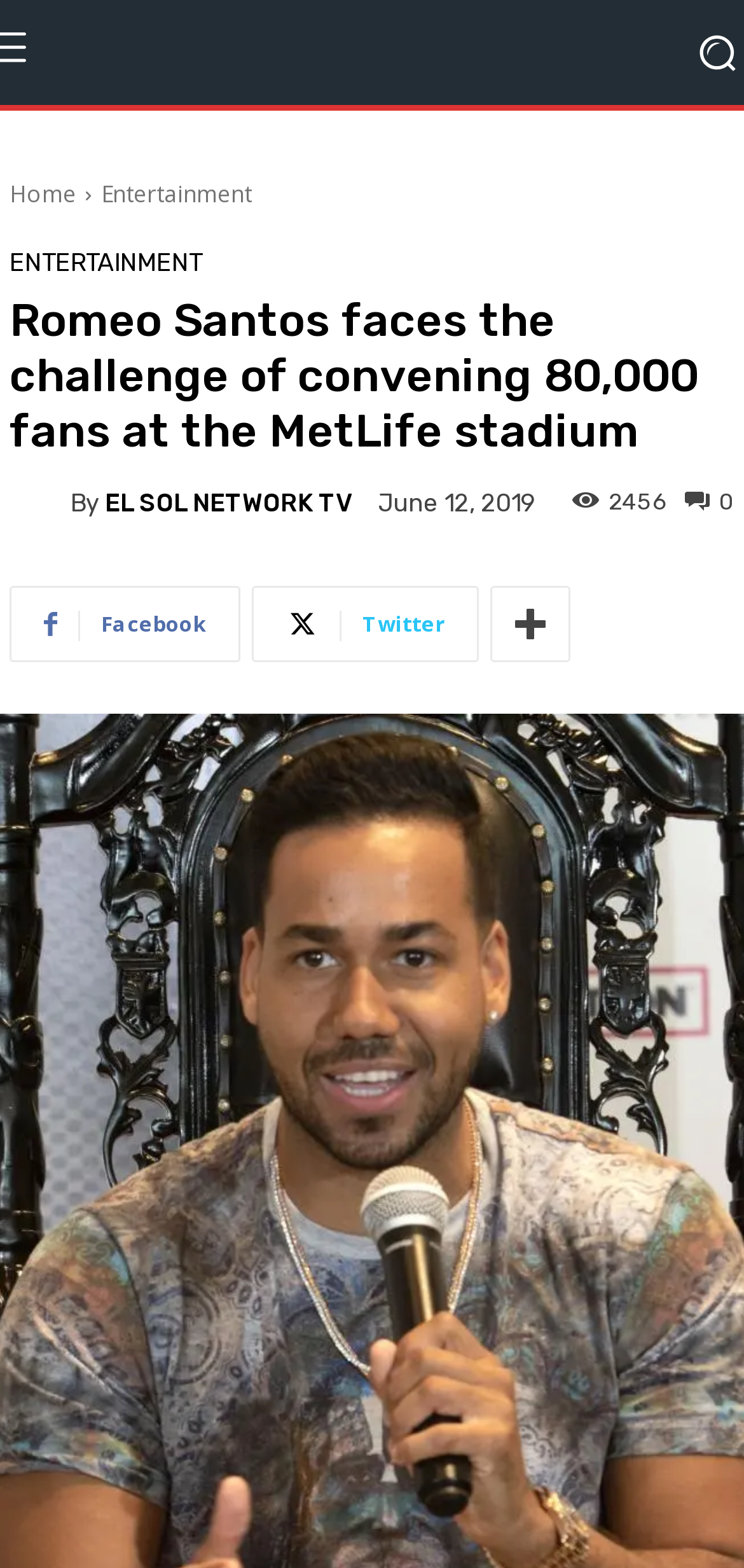Identify the bounding box coordinates of the element that should be clicked to fulfill this task: "Go to Entertainment". The coordinates should be provided as four float numbers between 0 and 1, i.e., [left, top, right, bottom].

[0.136, 0.113, 0.338, 0.134]